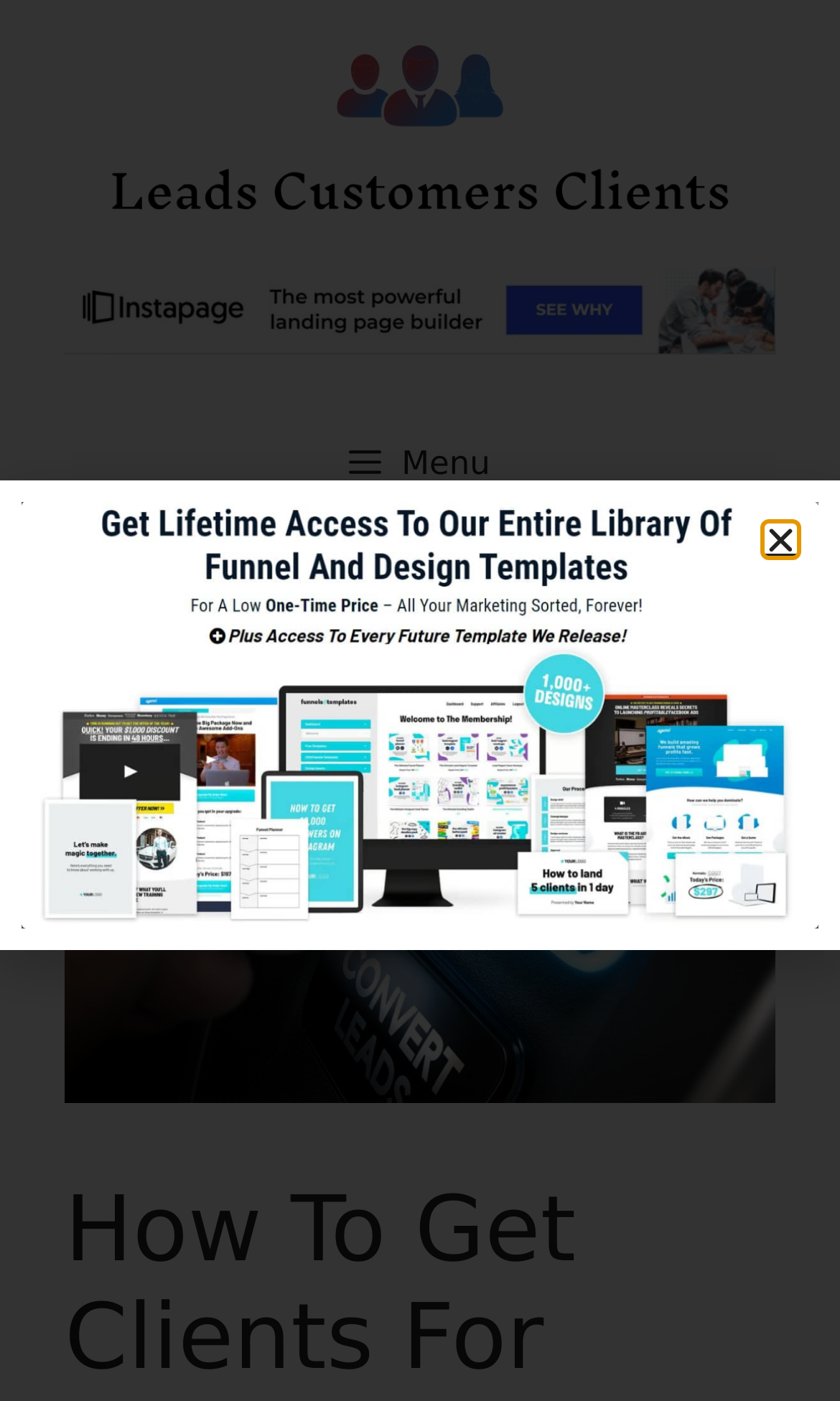Locate the bounding box of the UI element described by: "title="Leads Clients Customers"" in the given webpage screenshot.

[0.077, 0.075, 0.923, 0.106]